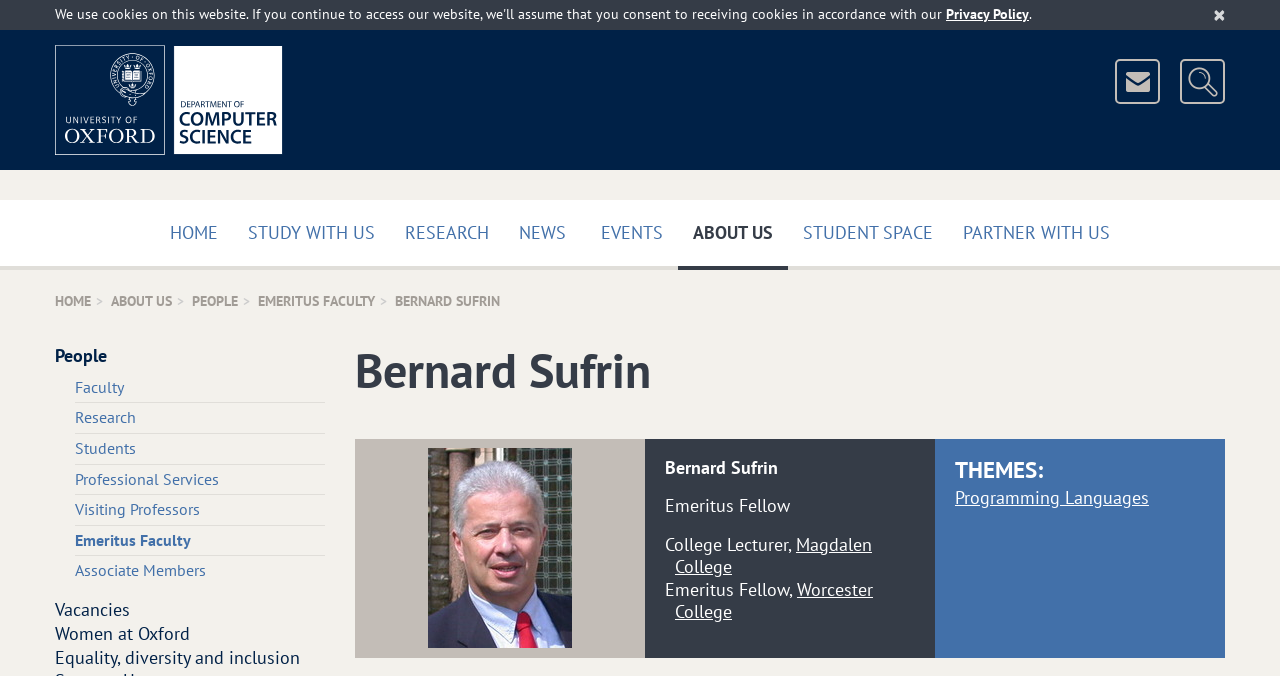Please locate the bounding box coordinates of the element that should be clicked to achieve the given instruction: "view Bernard Sufrin's profile".

[0.309, 0.432, 0.391, 0.459]